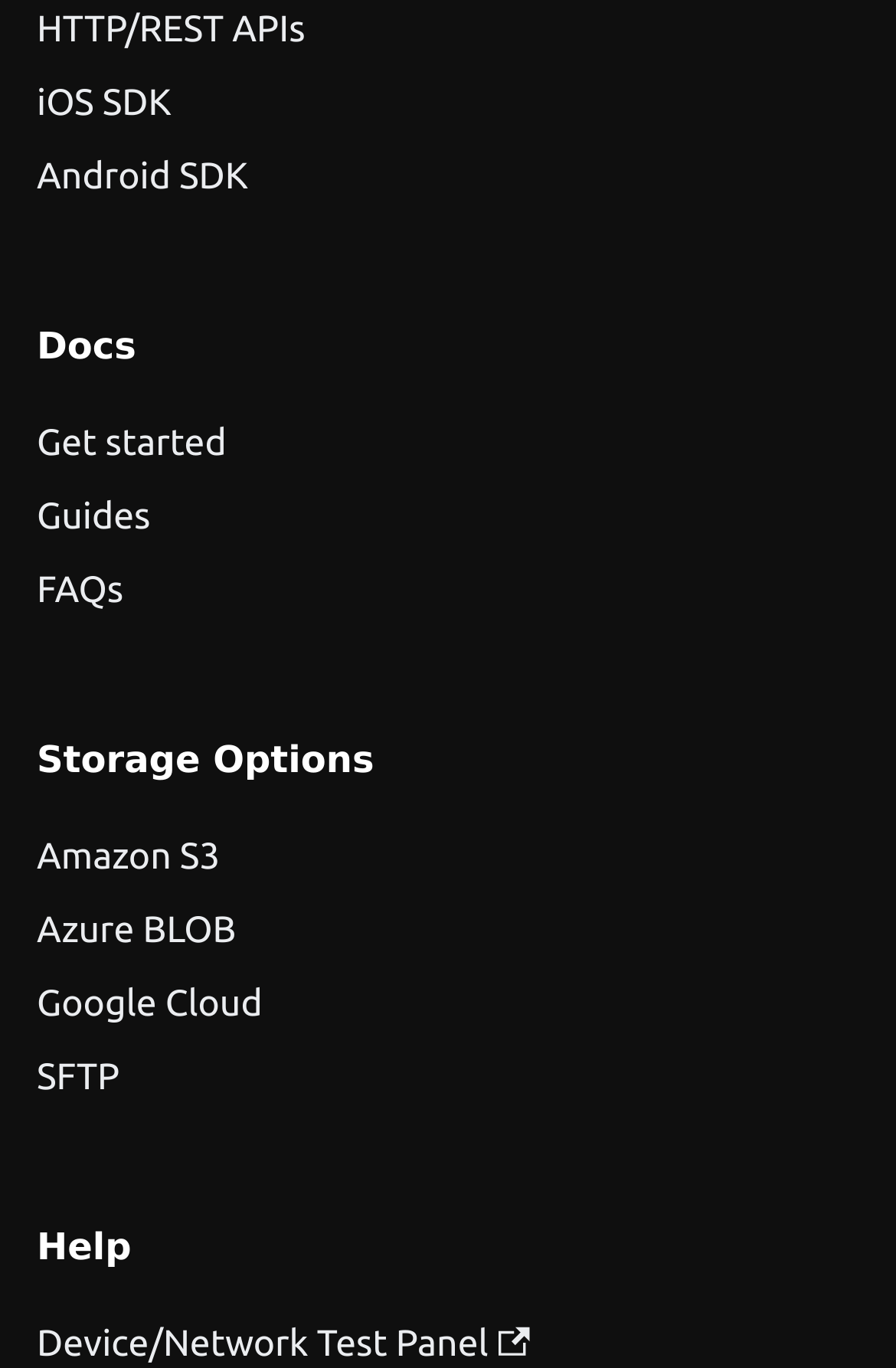Please identify the bounding box coordinates of the area I need to click to accomplish the following instruction: "View guides".

[0.041, 0.351, 0.959, 0.405]